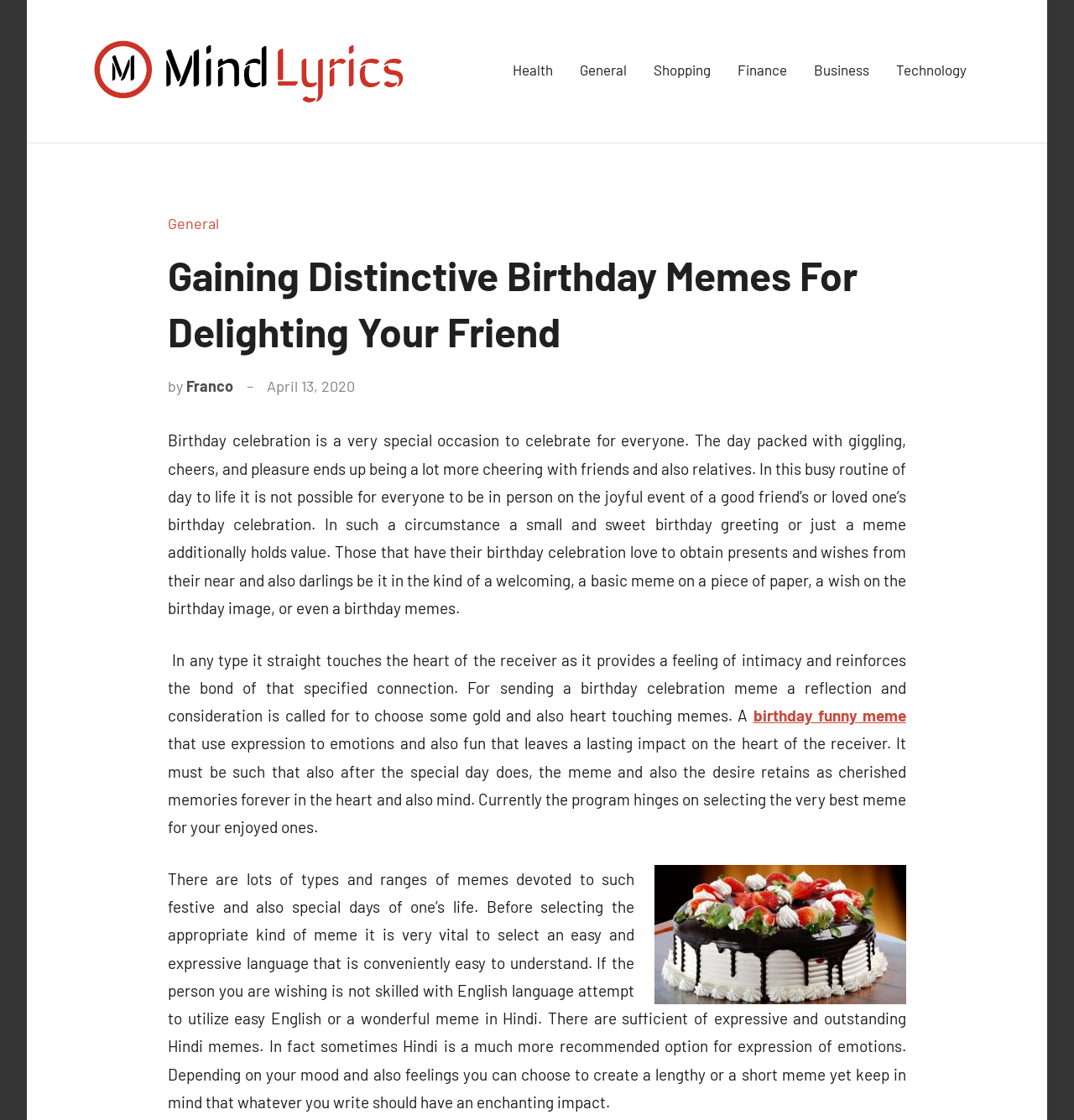What is the purpose of birthday memes?
Based on the visual information, provide a detailed and comprehensive answer.

According to the webpage, birthday memes are used to delight friends and loved ones on their special day, especially when physical presence is not possible. The memes serve as a way to show intimacy and reinforce the bond of the relationship.